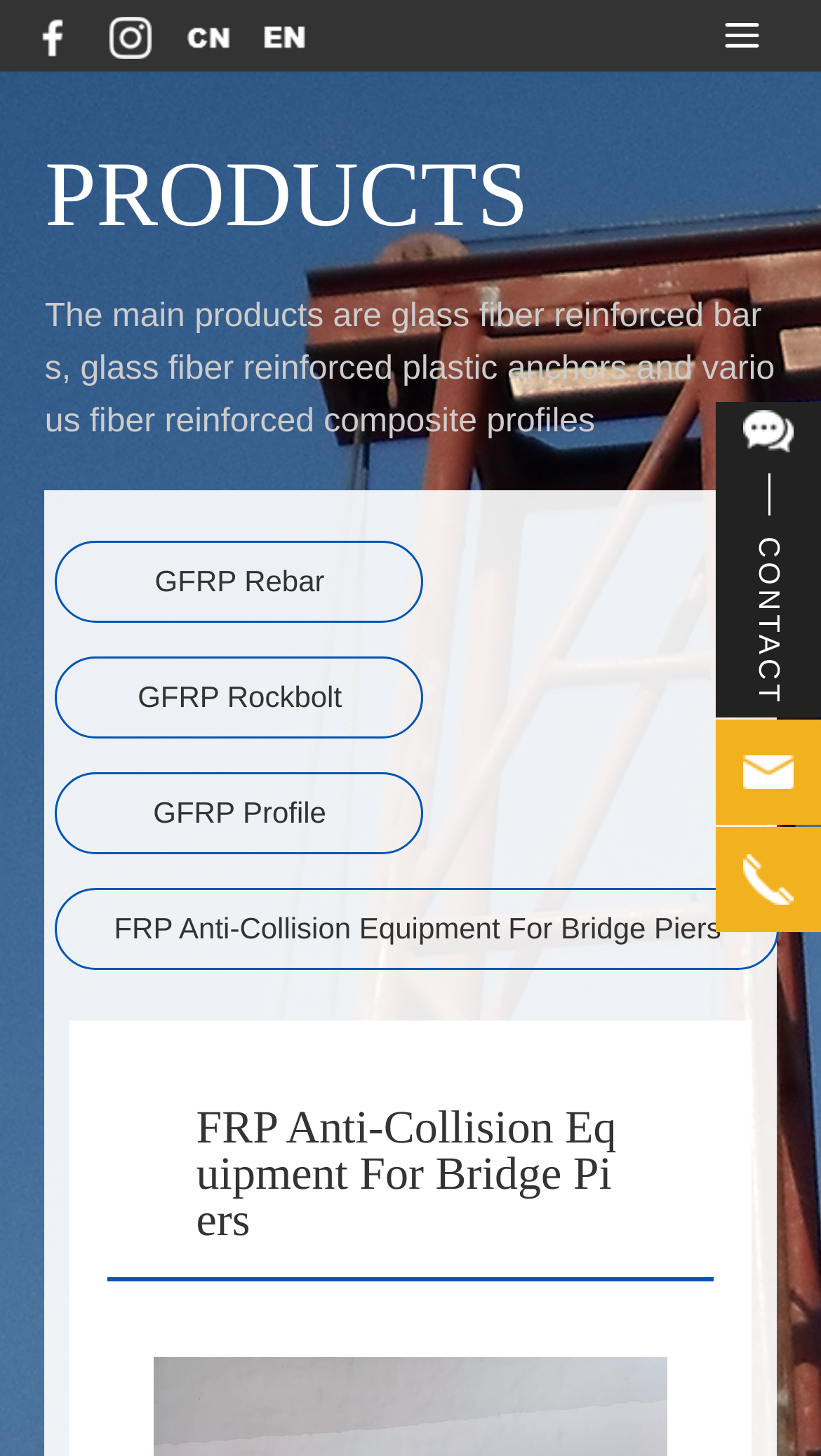What is the main product category?
Please use the visual content to give a single word or phrase answer.

GFRP